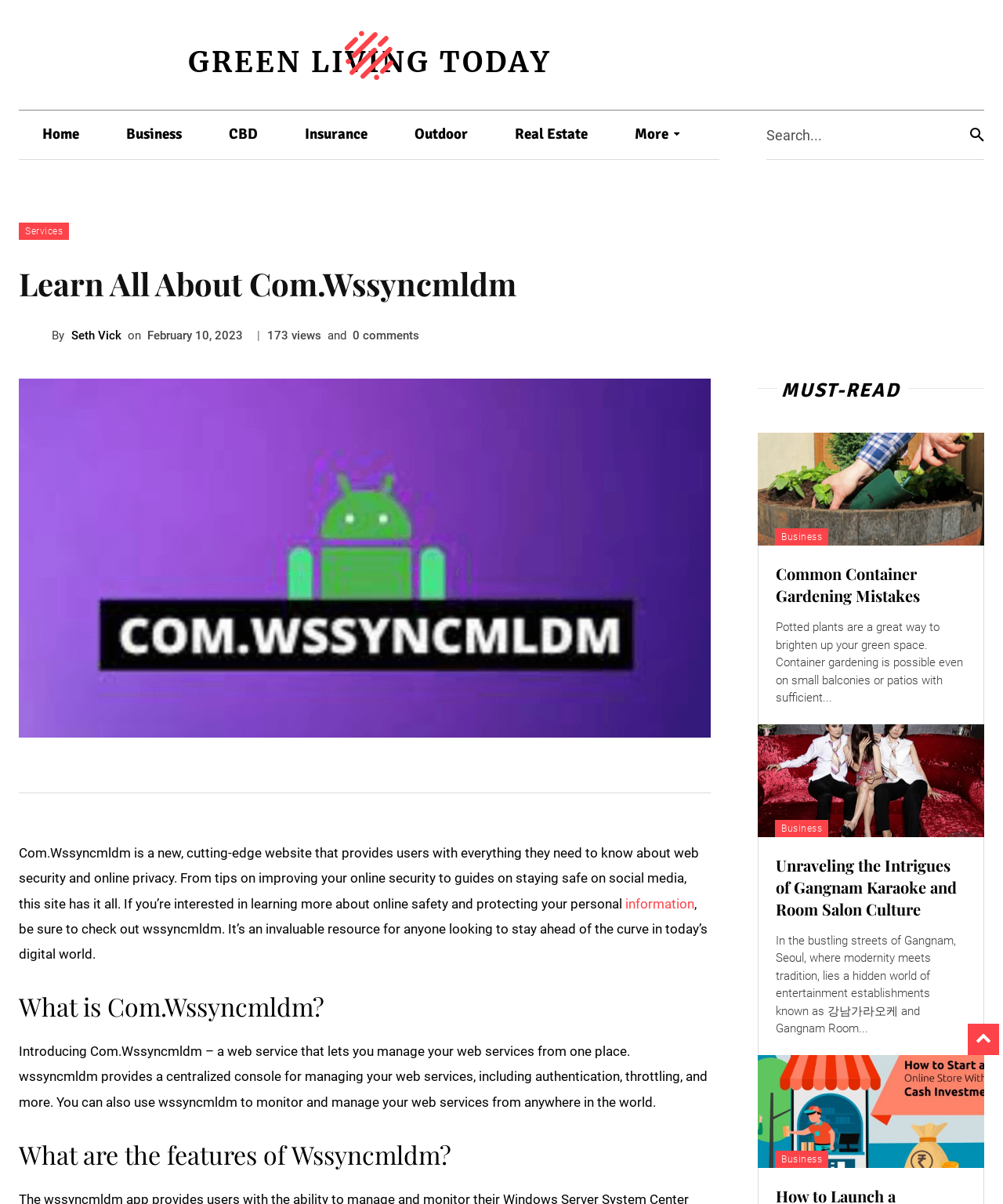Provide the bounding box coordinates for the specified HTML element described in this description: "Green Living Today". The coordinates should be four float numbers ranging from 0 to 1, in the format [left, top, right, bottom].

[0.019, 0.02, 0.717, 0.065]